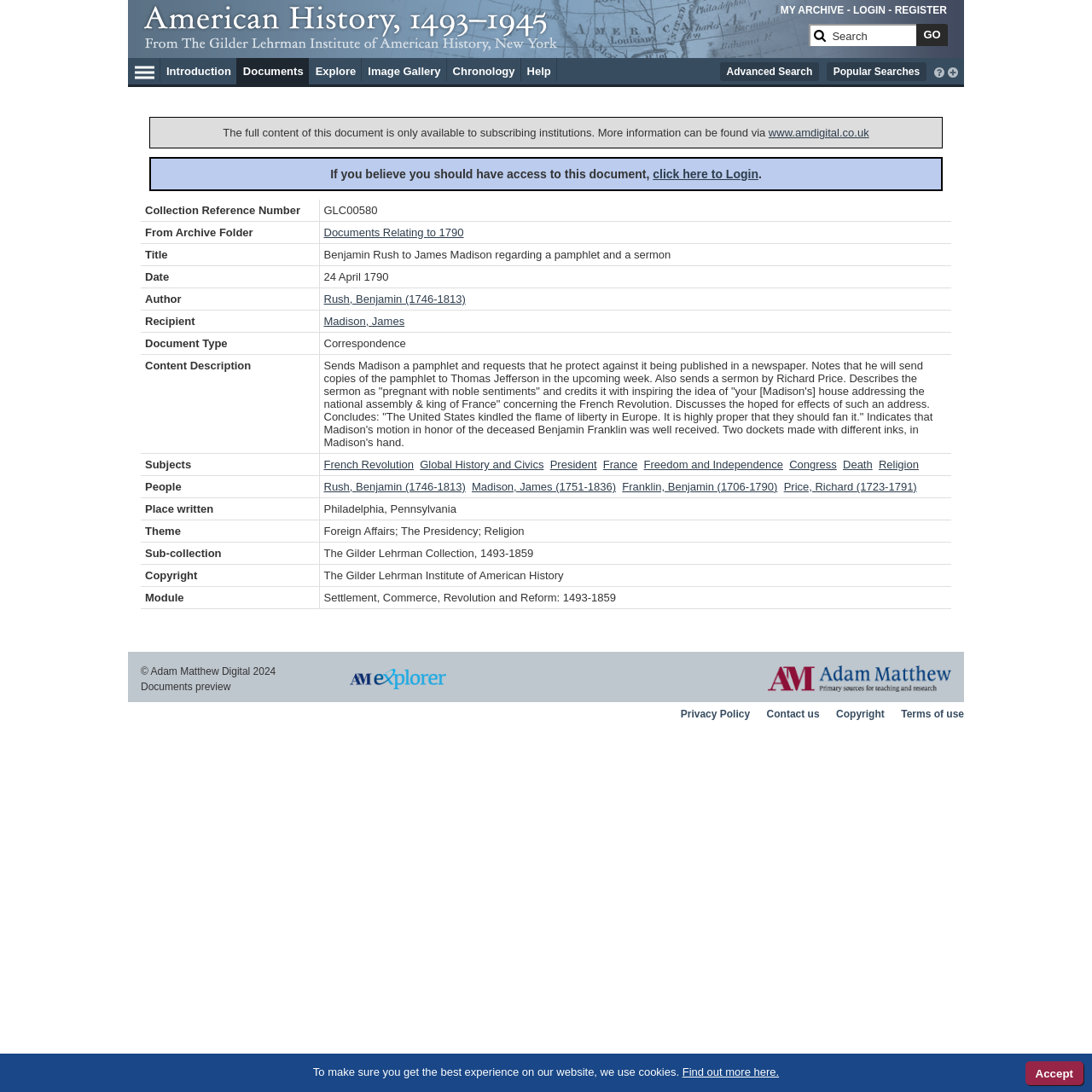Show the bounding box coordinates of the element that should be clicked to complete the task: "access advanced search".

[0.659, 0.057, 0.75, 0.074]